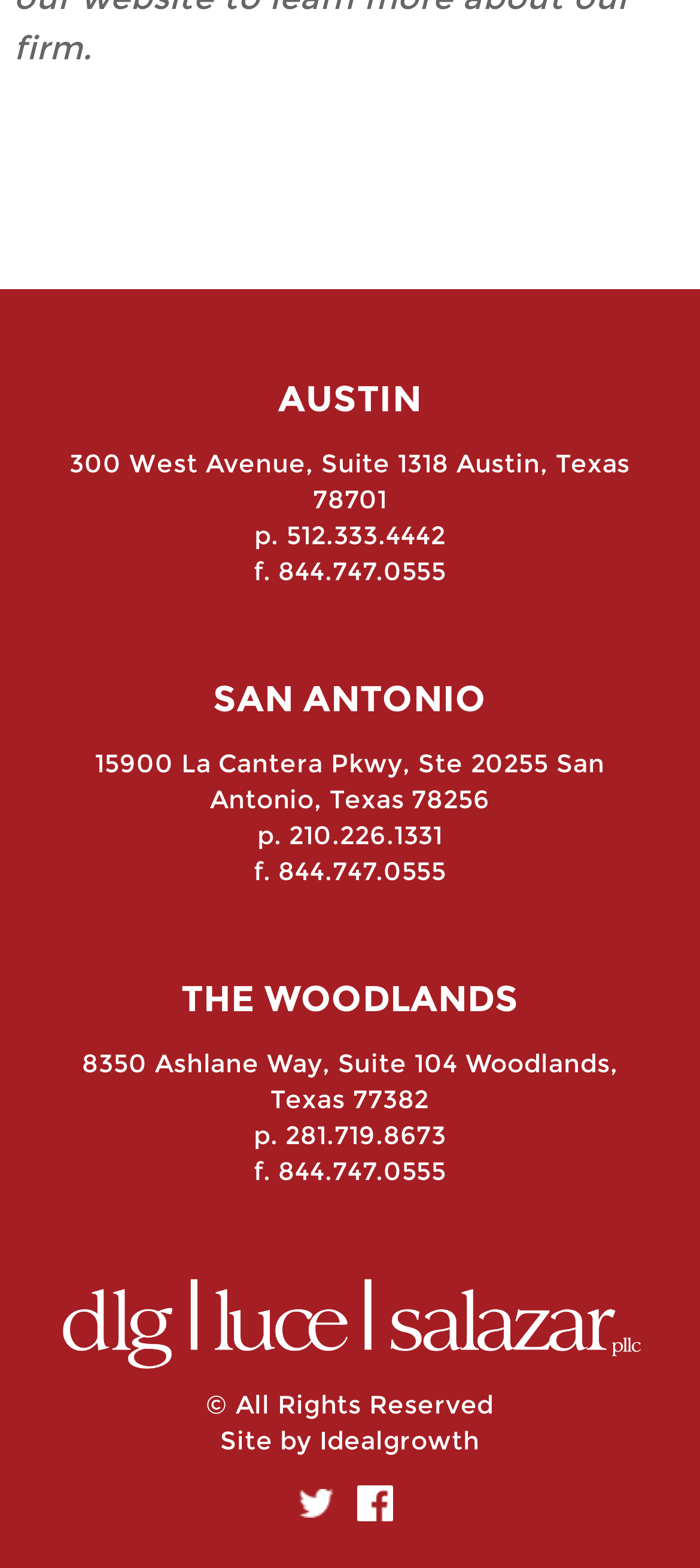Please provide a comprehensive answer to the question based on the screenshot: What is the phone number for the Austin location?

I found the phone number for the Austin location by looking at the static text element 'p. 512.333.4442' which is located below the 'AUSTIN' heading.